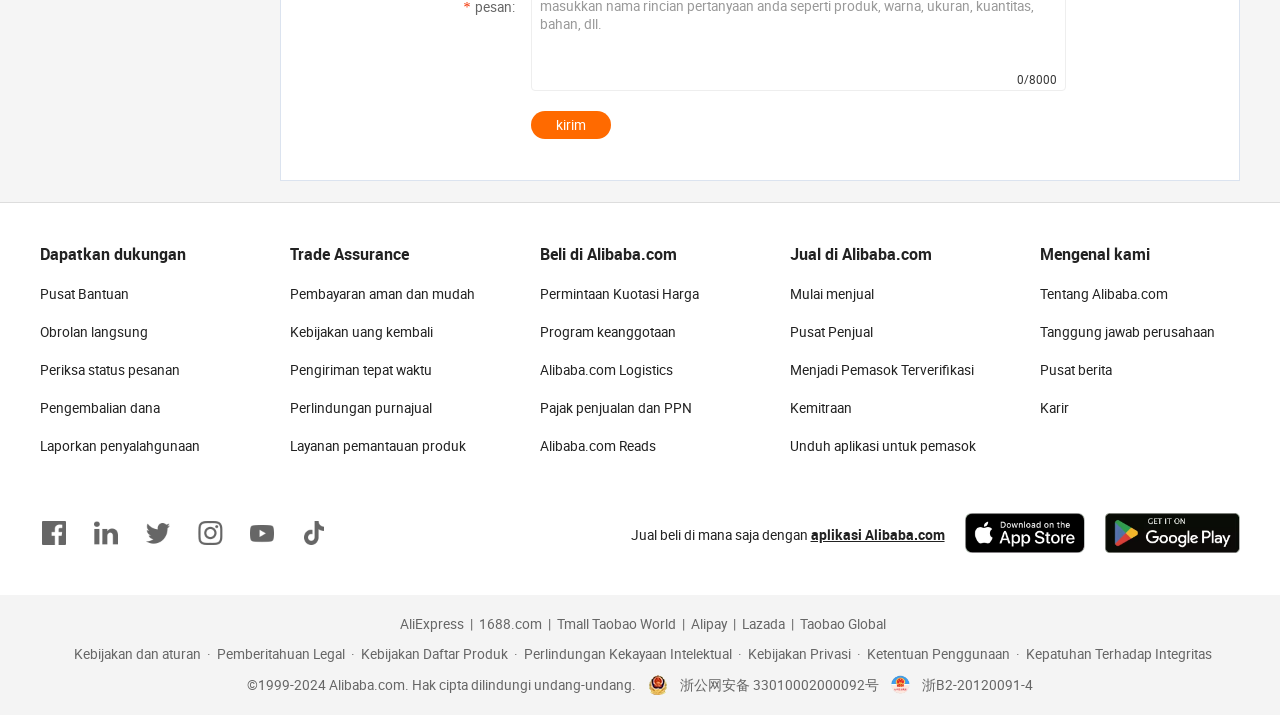Identify the bounding box coordinates of the clickable region to carry out the given instruction: "Check 'facebook'".

[0.031, 0.726, 0.053, 0.771]